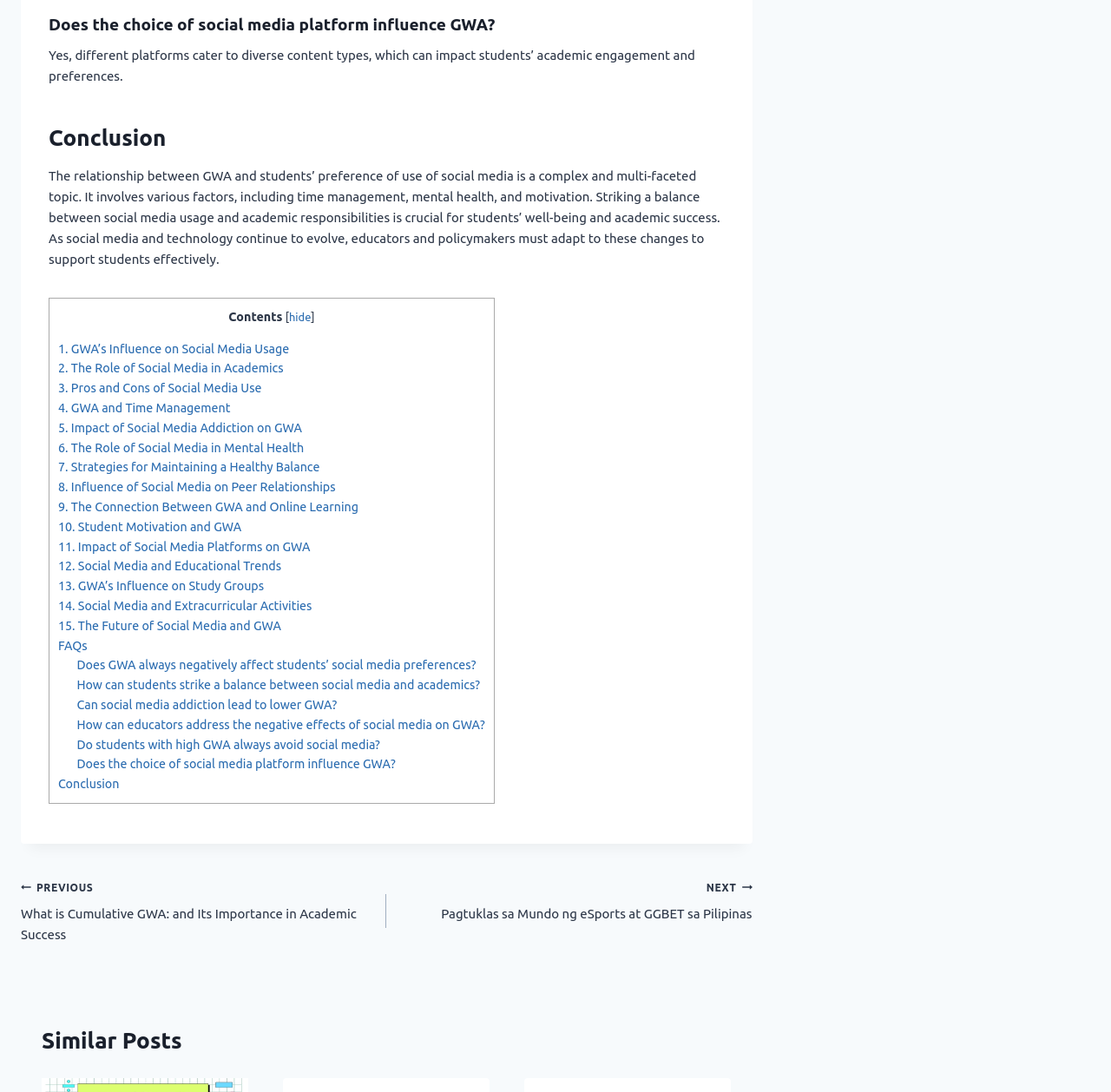Kindly determine the bounding box coordinates of the area that needs to be clicked to fulfill this instruction: "click EMAIL US button".

None